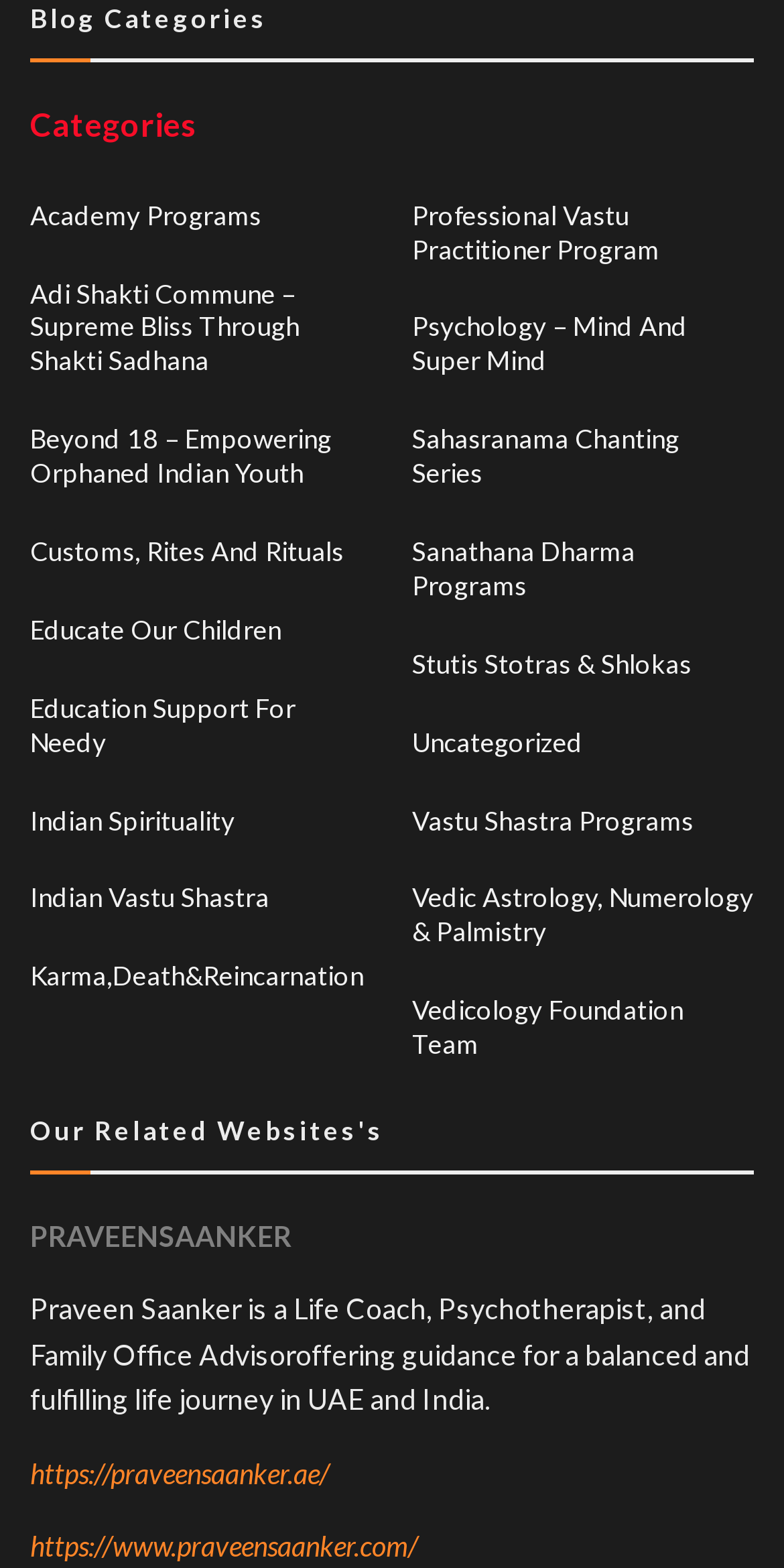Use a single word or phrase to answer this question: 
What is the name of the life coach?

Praveen Saanker